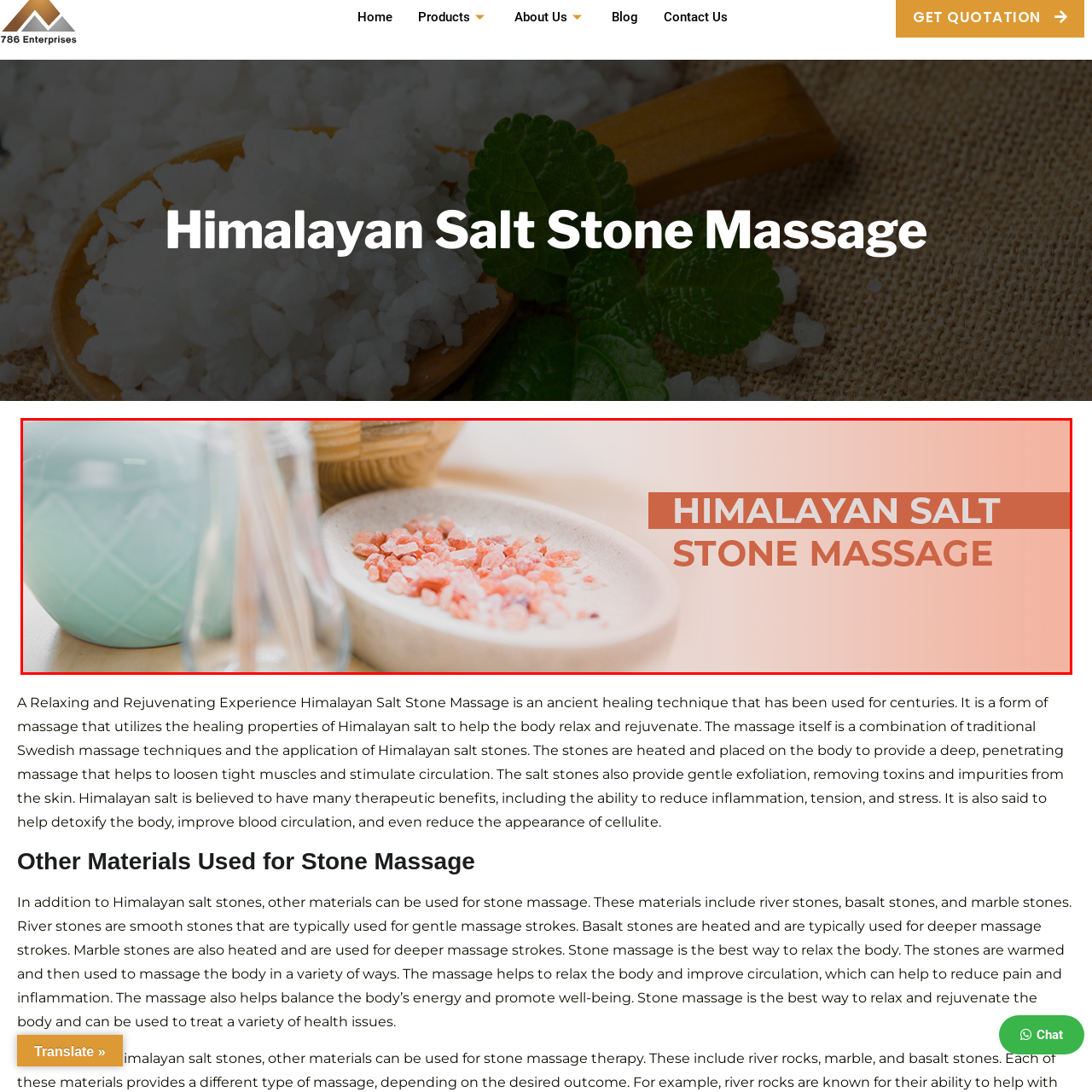Focus on the portion of the image highlighted in red and deliver a detailed explanation for the following question: What is the purpose of the Himalayan Salt Stone Massage?

The Himalayan Salt Stone Massage is a healing practice that utilizes the unique properties of Himalayan salt to promote relaxation and improve circulation, making it an ideal choice for those seeking a calming spa experience.